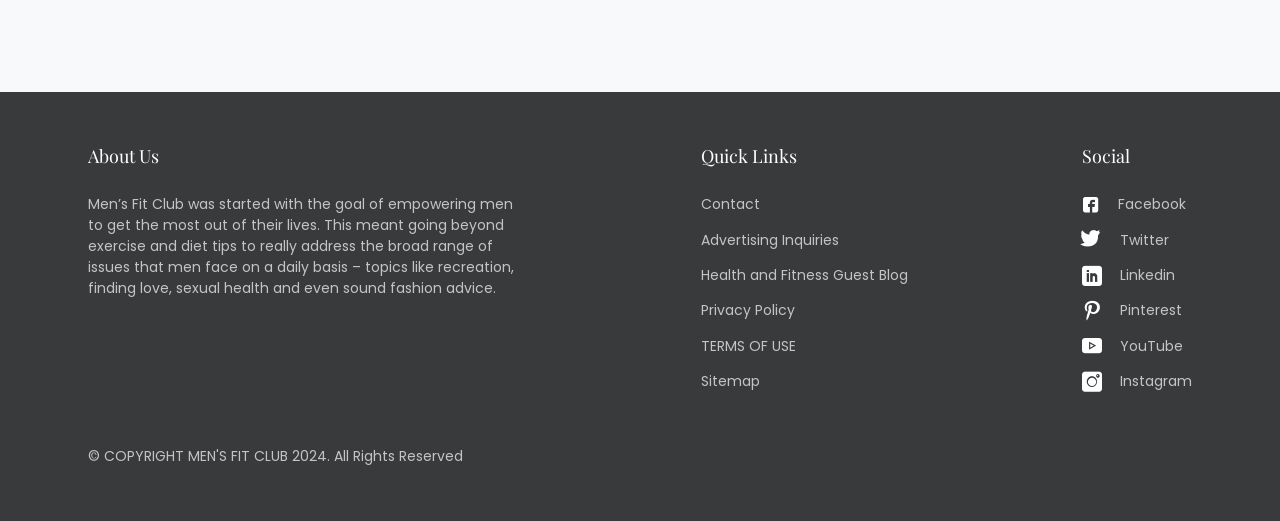Determine the bounding box coordinates of the region I should click to achieve the following instruction: "Click on Contact". Ensure the bounding box coordinates are four float numbers between 0 and 1, i.e., [left, top, right, bottom].

[0.548, 0.373, 0.709, 0.413]